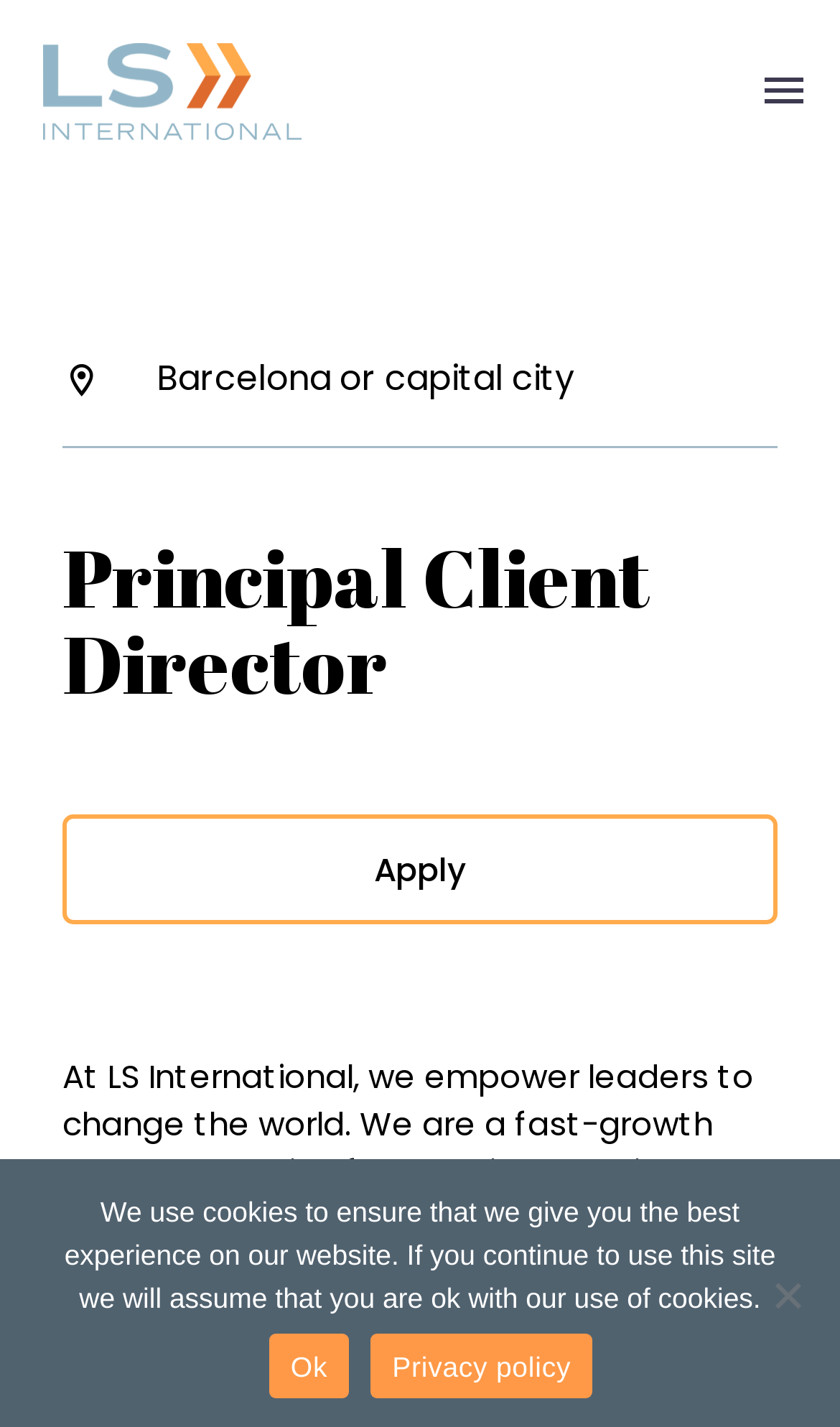Identify the bounding box coordinates for the UI element described by the following text: "Barcelona or capital city". Provide the coordinates as four float numbers between 0 and 1, in the format [left, top, right, bottom].

[0.074, 0.249, 0.926, 0.282]